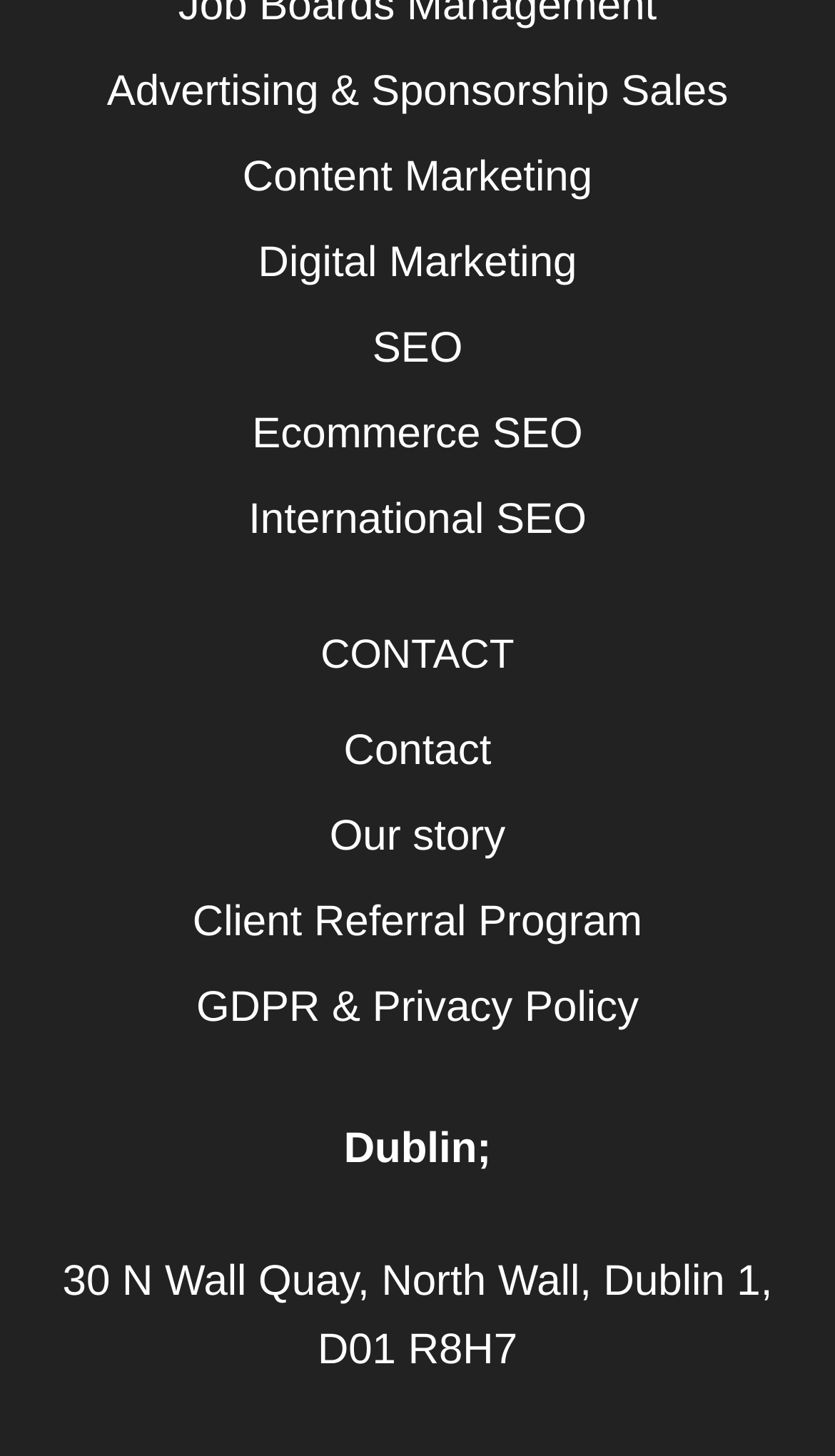How many links are there on the webpage?
Examine the screenshot and reply with a single word or phrase.

11